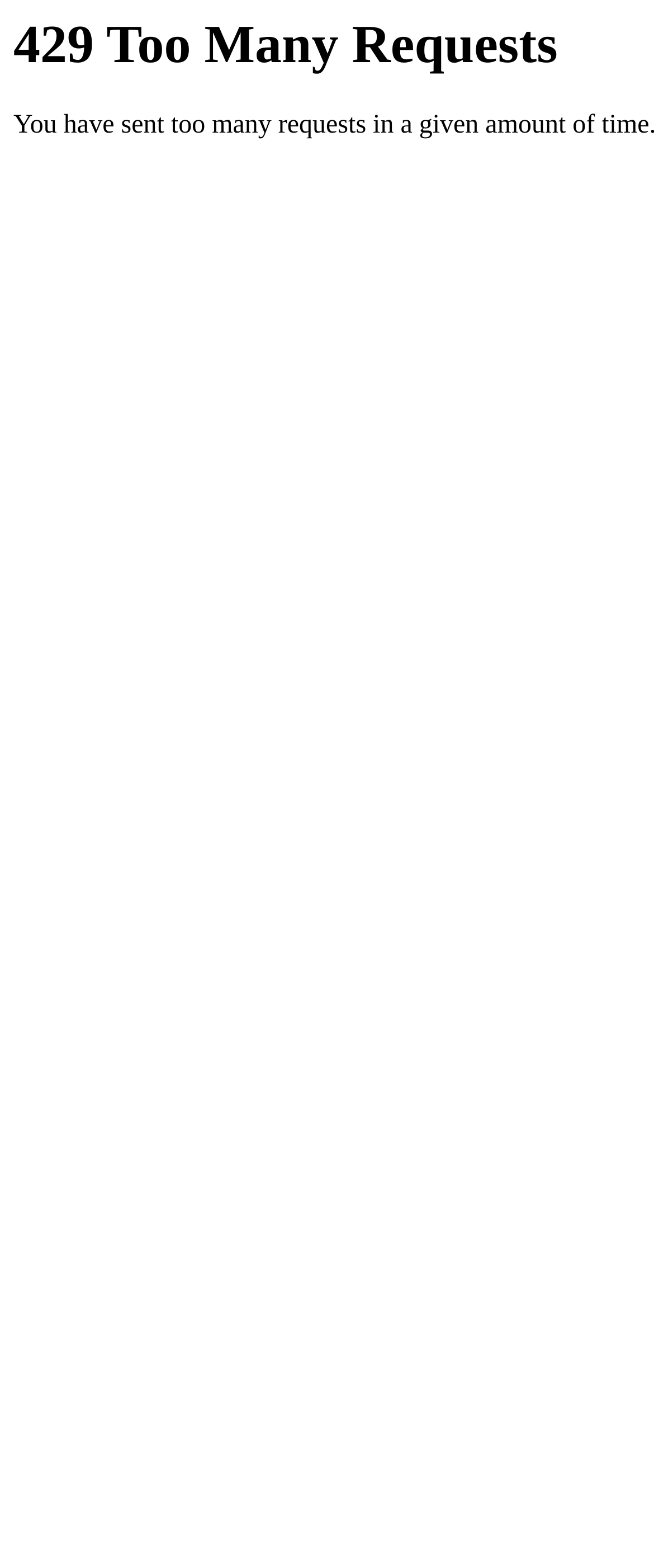Extract the main heading from the webpage content.

429 Too Many Requests